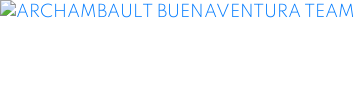Provide your answer to the question using just one word or phrase: What is the affiliation of the Archambault Buenaventura Team?

Century 21